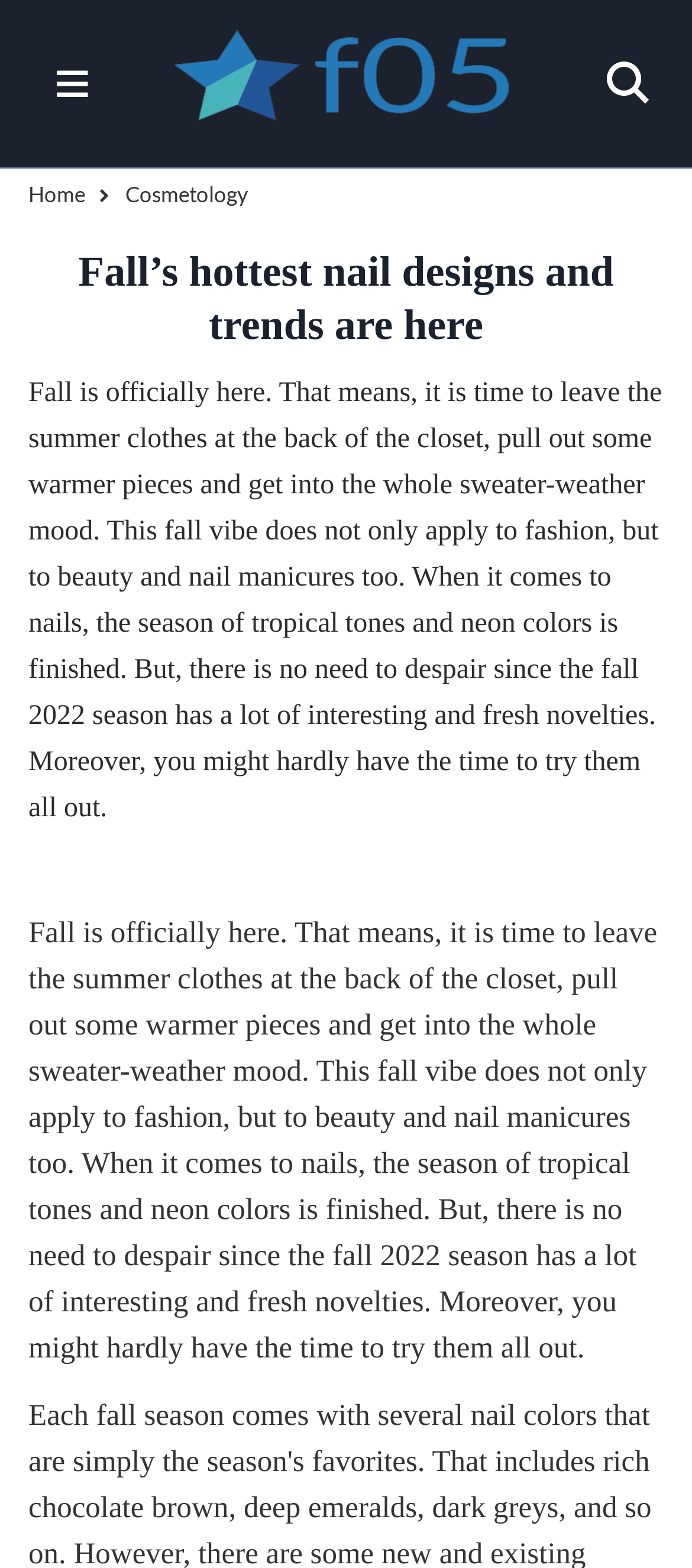Articulate a detailed summary of the webpage's content and design.

The webpage appears to be an article about fall nail designs and trends. At the top left of the page, there is a logo of "TheTravel" which is an image linked to the website's homepage. Below the logo, there is a header section with links to "Home" and "Cosmetology" on the left side, and a heading that reads "Fall's hottest nail designs and trends are here" in the center.

The main content of the page is a block of text that discusses the transition from summer to fall fashion and beauty trends, specifically focusing on nail manicures. The text explains that the season of bright and neon colors is over, but there are new and exciting trends to try out in the fall 2022 season. The text is positioned below the header section and takes up most of the page's content area.